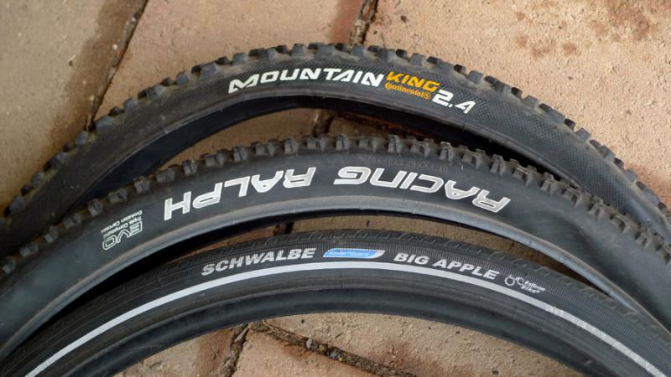What is the purpose of the SCHWALBE BIG APPLE tire?
Kindly offer a detailed explanation using the data available in the image.

According to the caption, the SCHWALBE BIG APPLE tire is recognized for its comfort and puncture protection, making it ideal for urban riding. This implies that the purpose of this tire is to provide a comfortable and safe ride in urban environments.